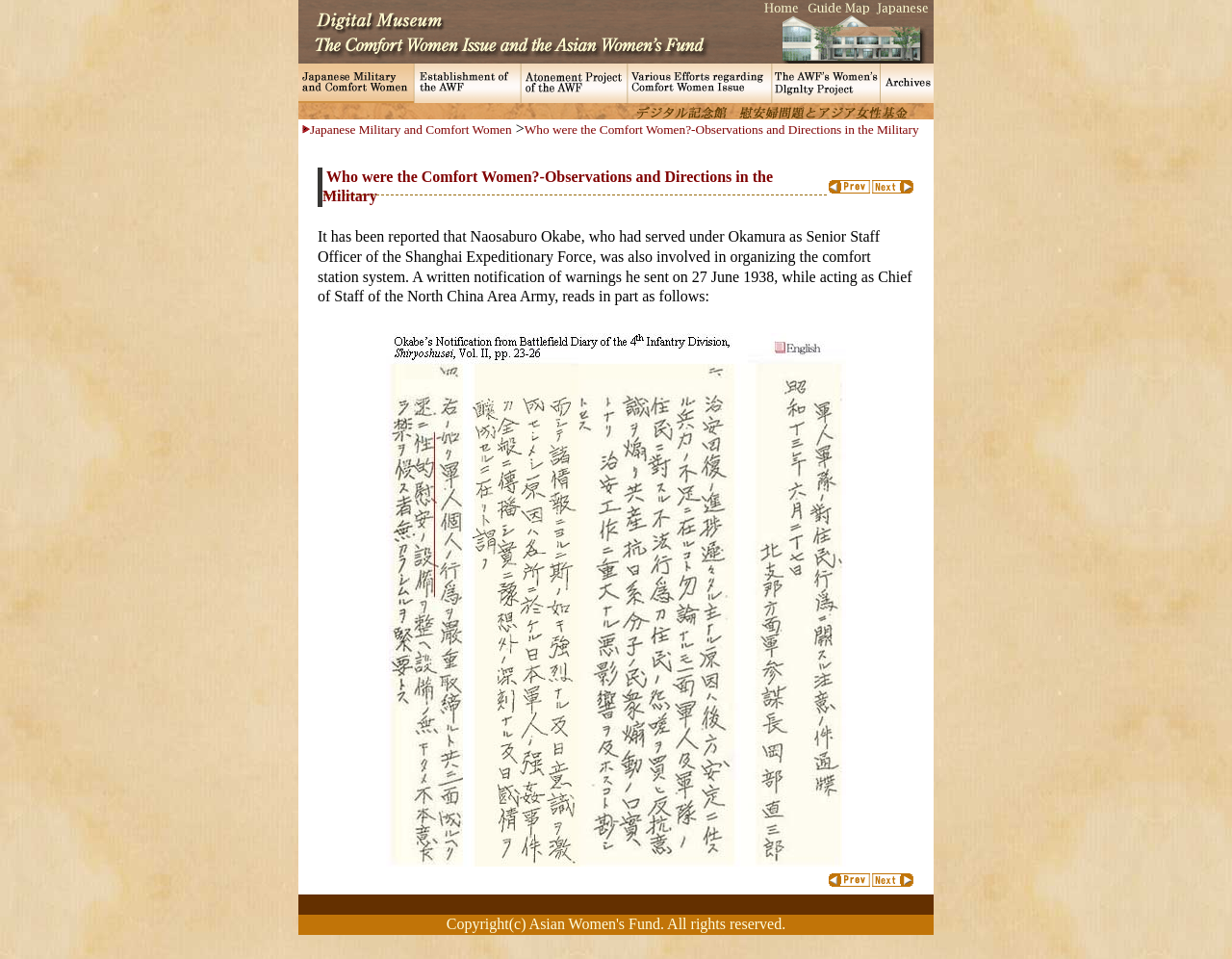What is the volume and page number of the Battlefield Diary of the 4th Infantry Division?
Look at the image and construct a detailed response to the question.

The text in the main content area of the webpage mentions Okabe's Notification from Battlefield Diary of the 4th Infantry Division, Shiryoshusei, Vol. II, pp. 23-26, which provides the volume and page number of the diary.